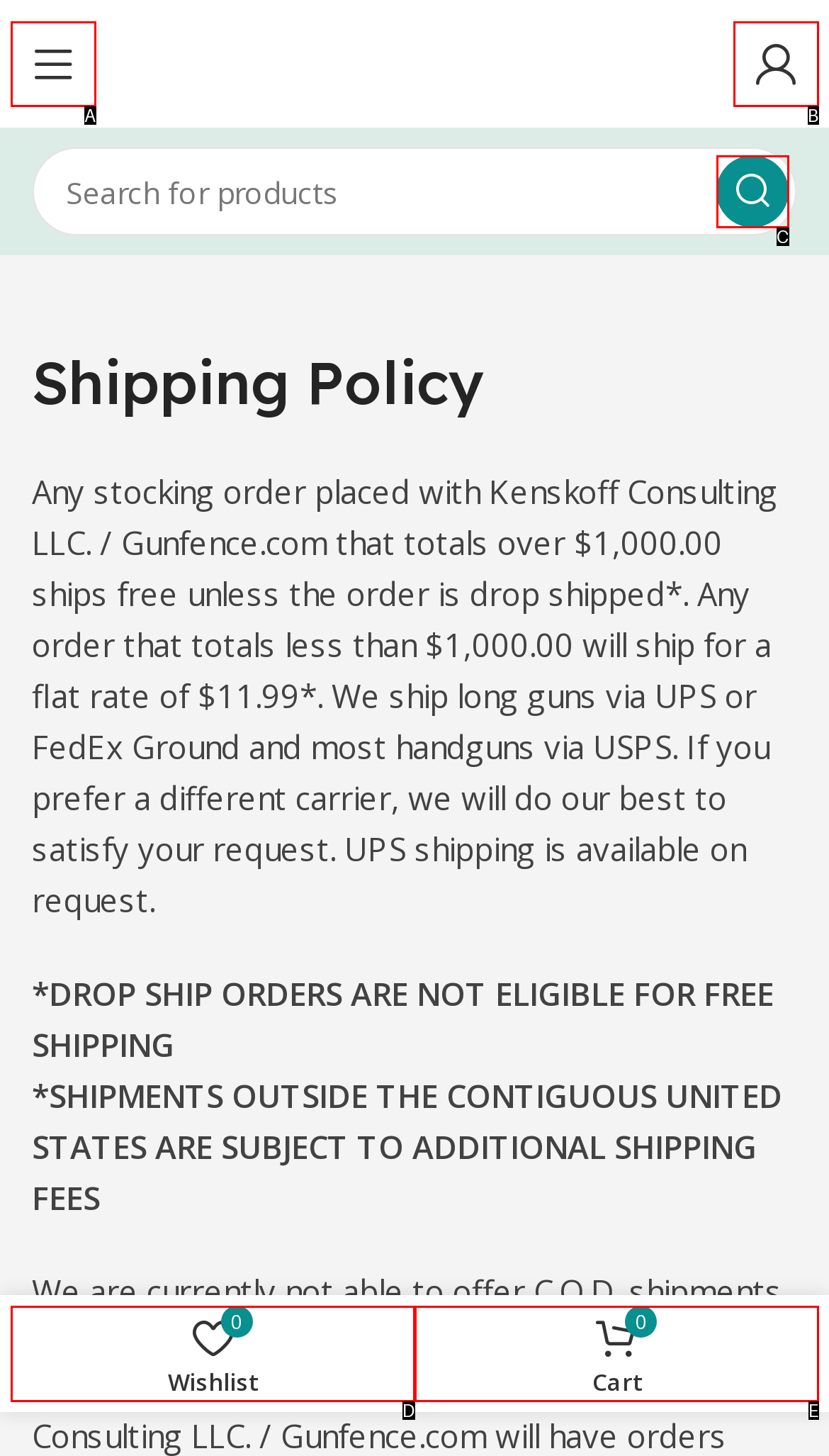Find the UI element described as: Search
Reply with the letter of the appropriate option.

C